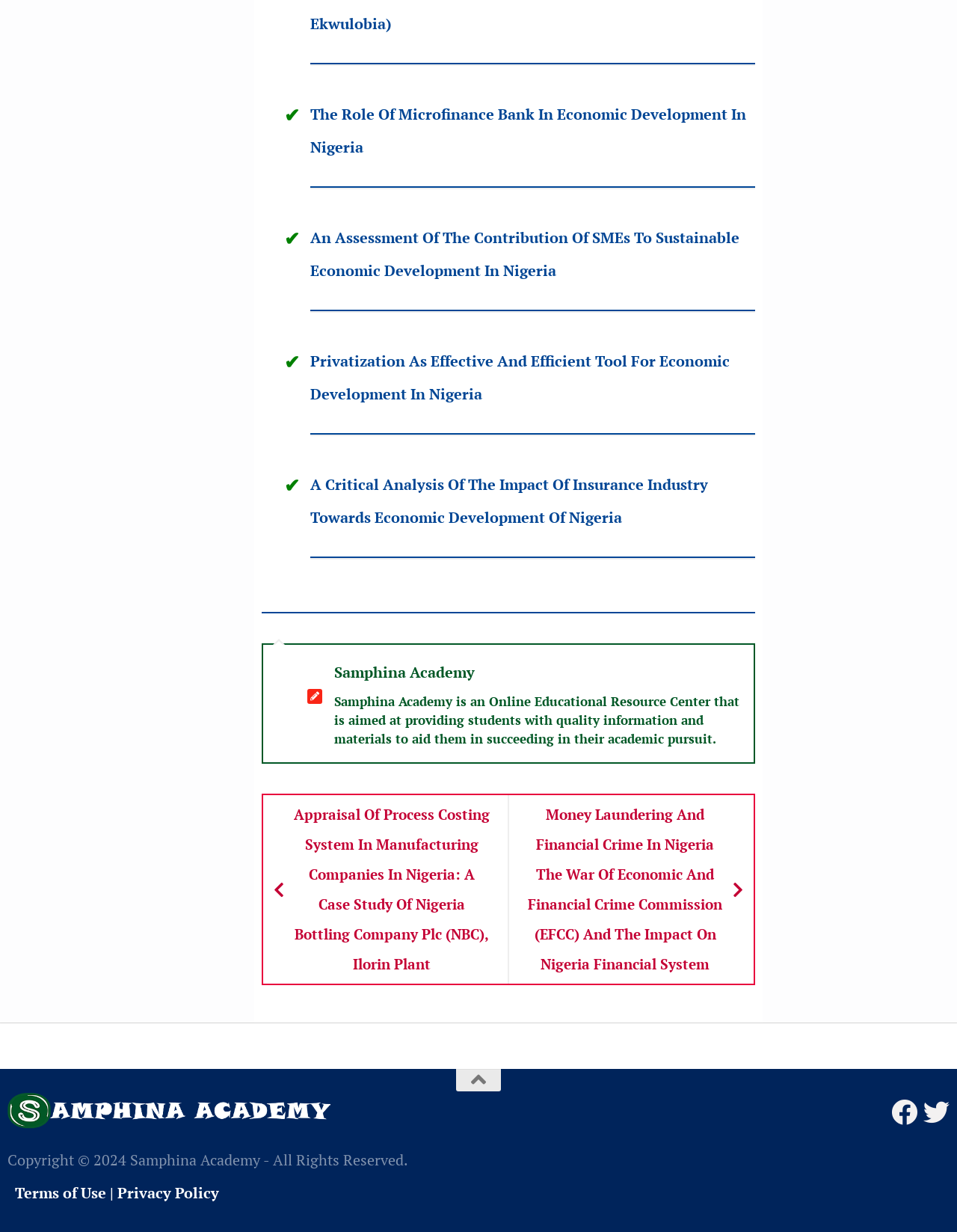Please provide a short answer using a single word or phrase for the question:
How many links are there in the main content area?

5